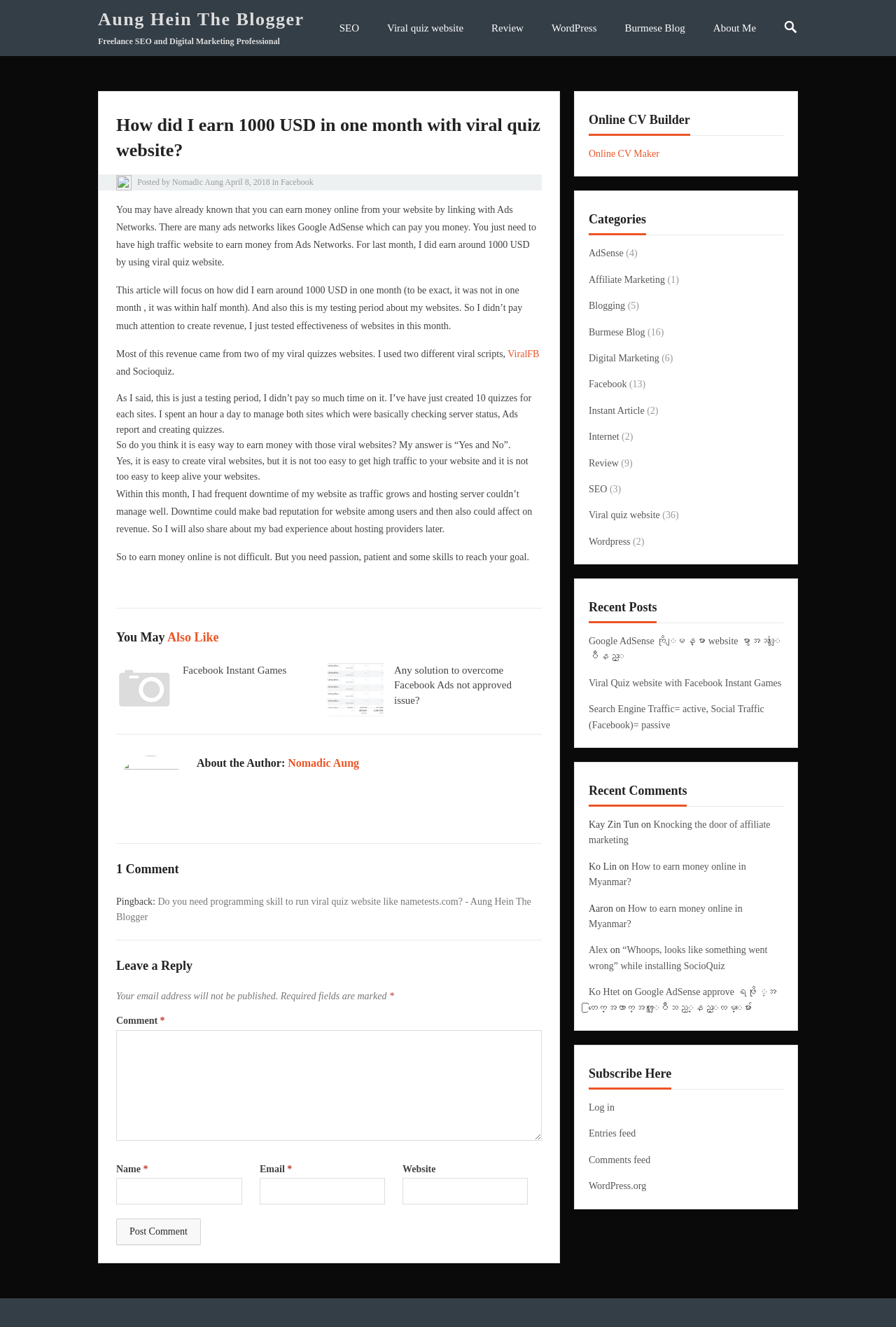With reference to the screenshot, provide a detailed response to the question below:
What is the name of the viral script used by the author?

The author used two different viral scripts, namely ViralFB and Socioquiz, to create their viral quiz websites.